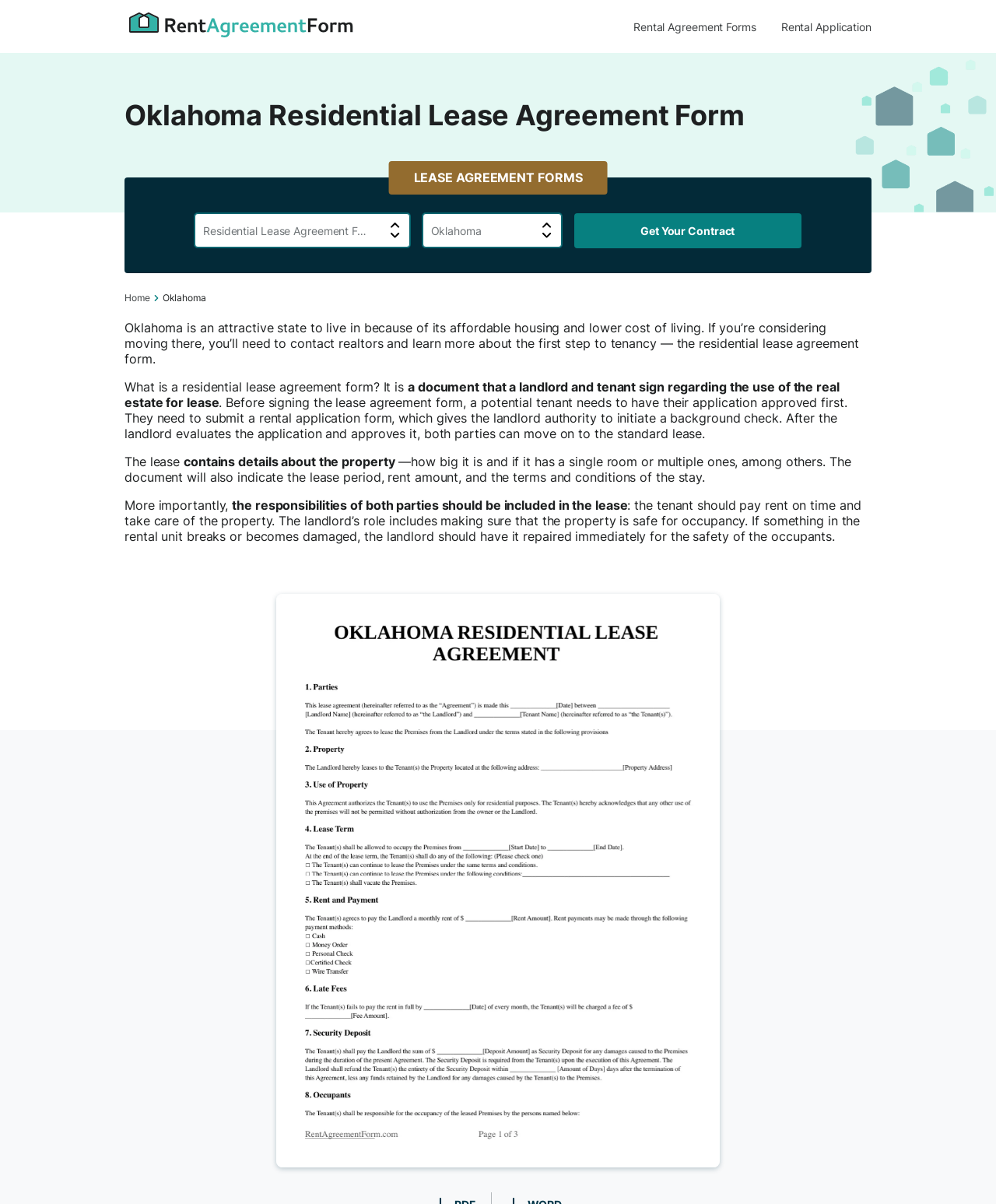Refer to the image and provide a thorough answer to this question:
Why is Oklahoma an attractive state to live in?

According to the webpage, Oklahoma is an attractive state to live in because of its affordable housing and lower cost of living.